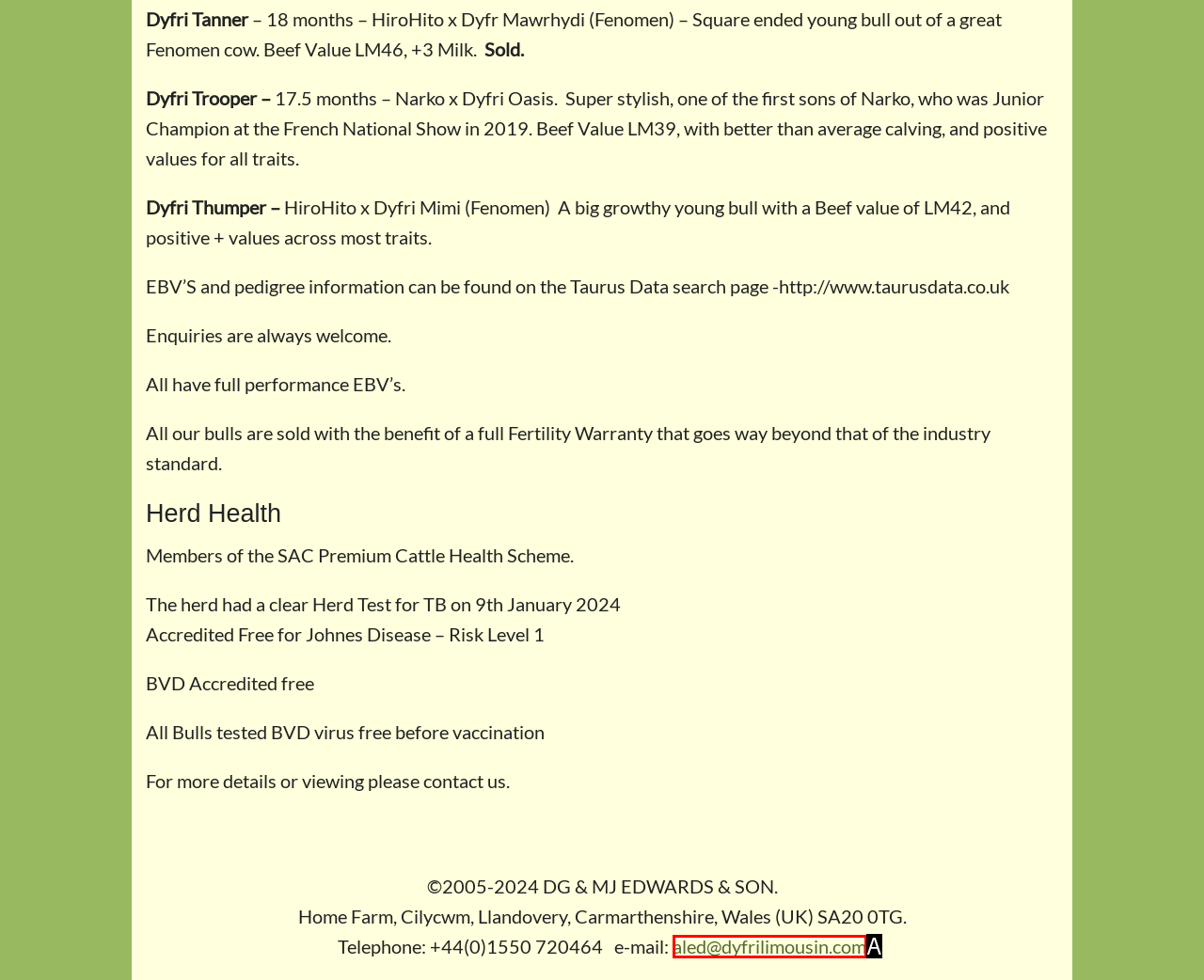From the description: aled@dyfrilimousin.com, identify the option that best matches and reply with the letter of that option directly.

A